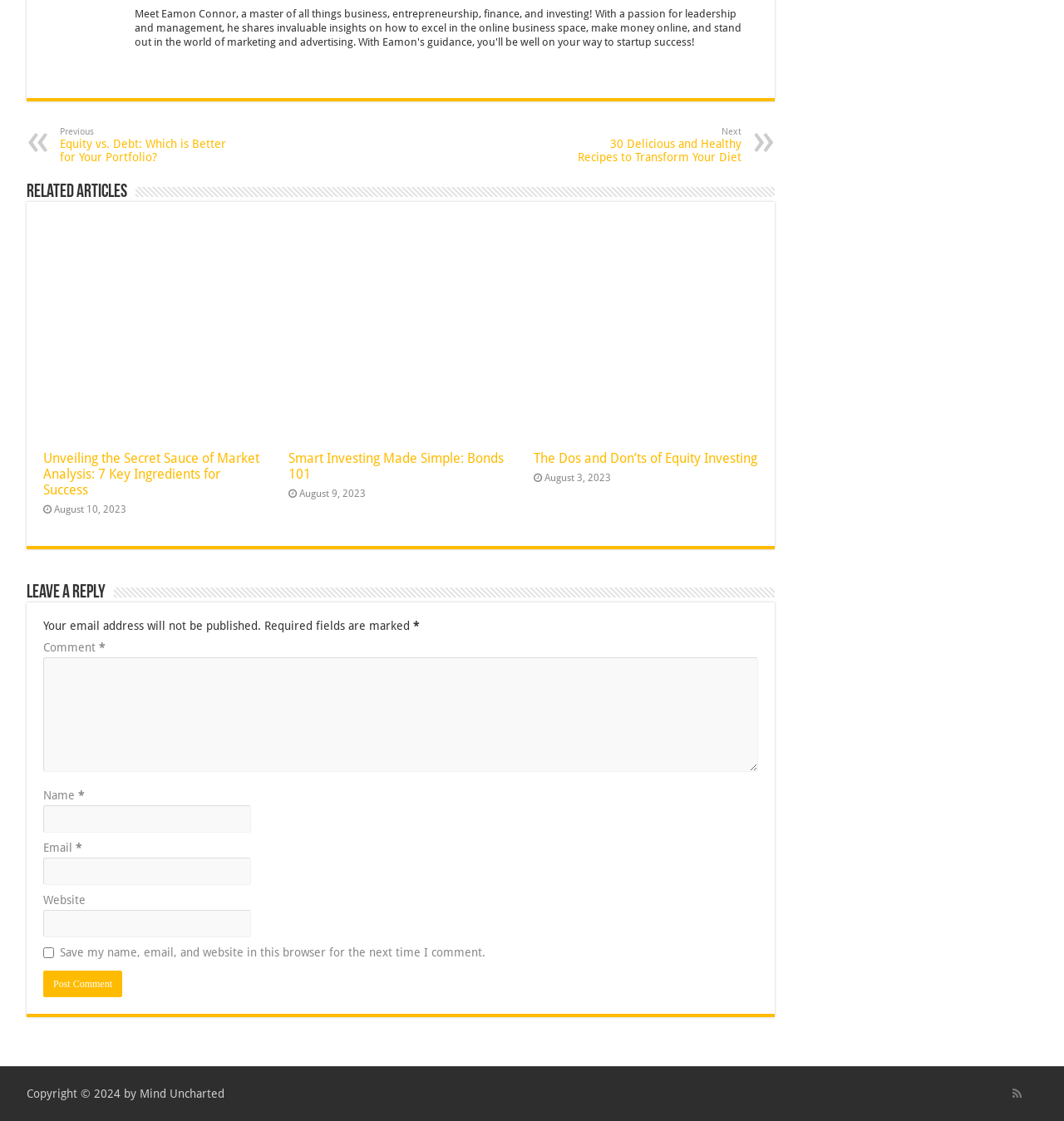Please identify the bounding box coordinates of the clickable element to fulfill the following instruction: "Click on the 'Unveiling the Secret Sauce of Market Analysis: 7 Key Ingredients for Success' link". The coordinates should be four float numbers between 0 and 1, i.e., [left, top, right, bottom].

[0.041, 0.402, 0.244, 0.444]